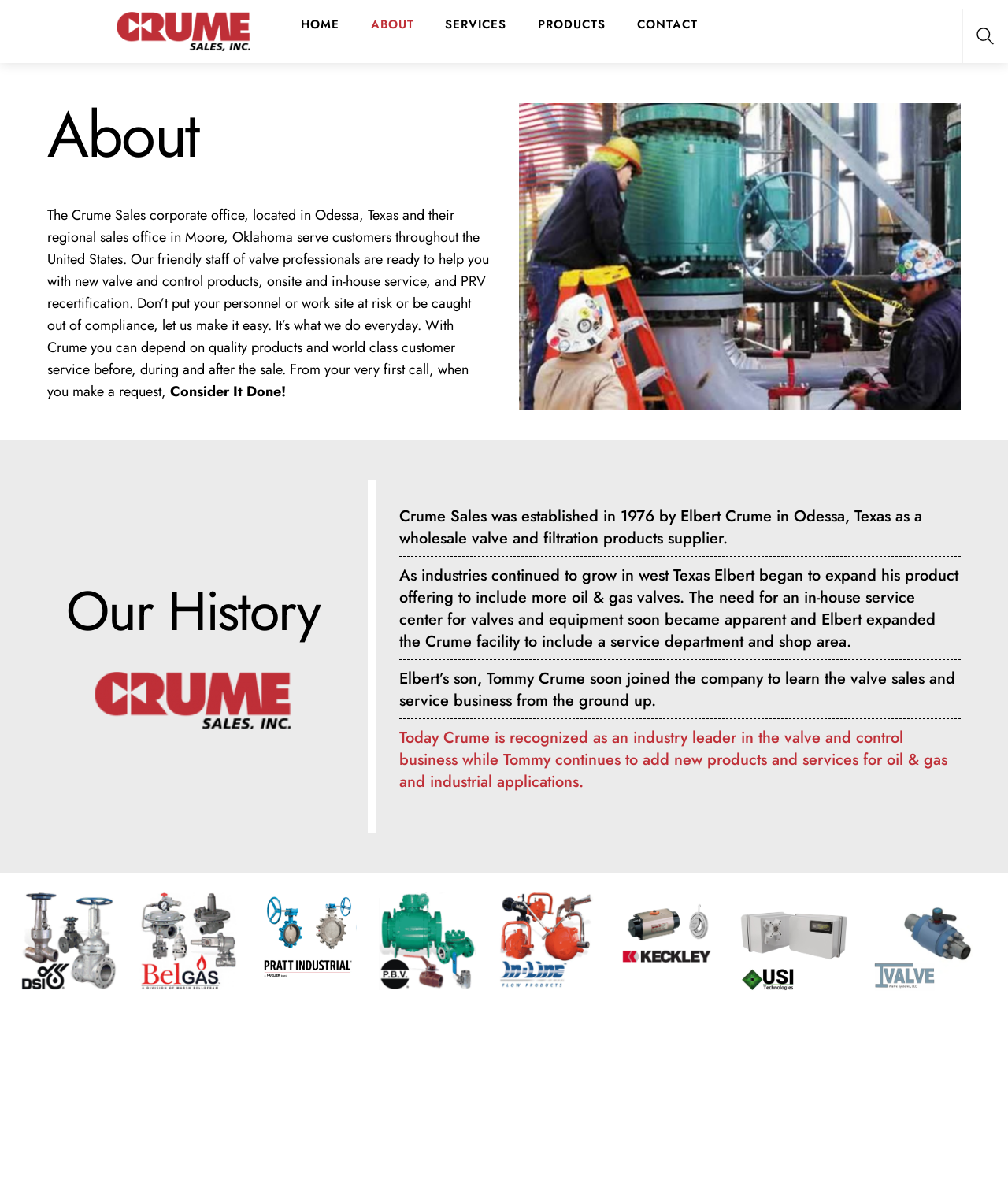Use a single word or phrase to answer the question:
What is the main topic of the 'About' section?

Company history